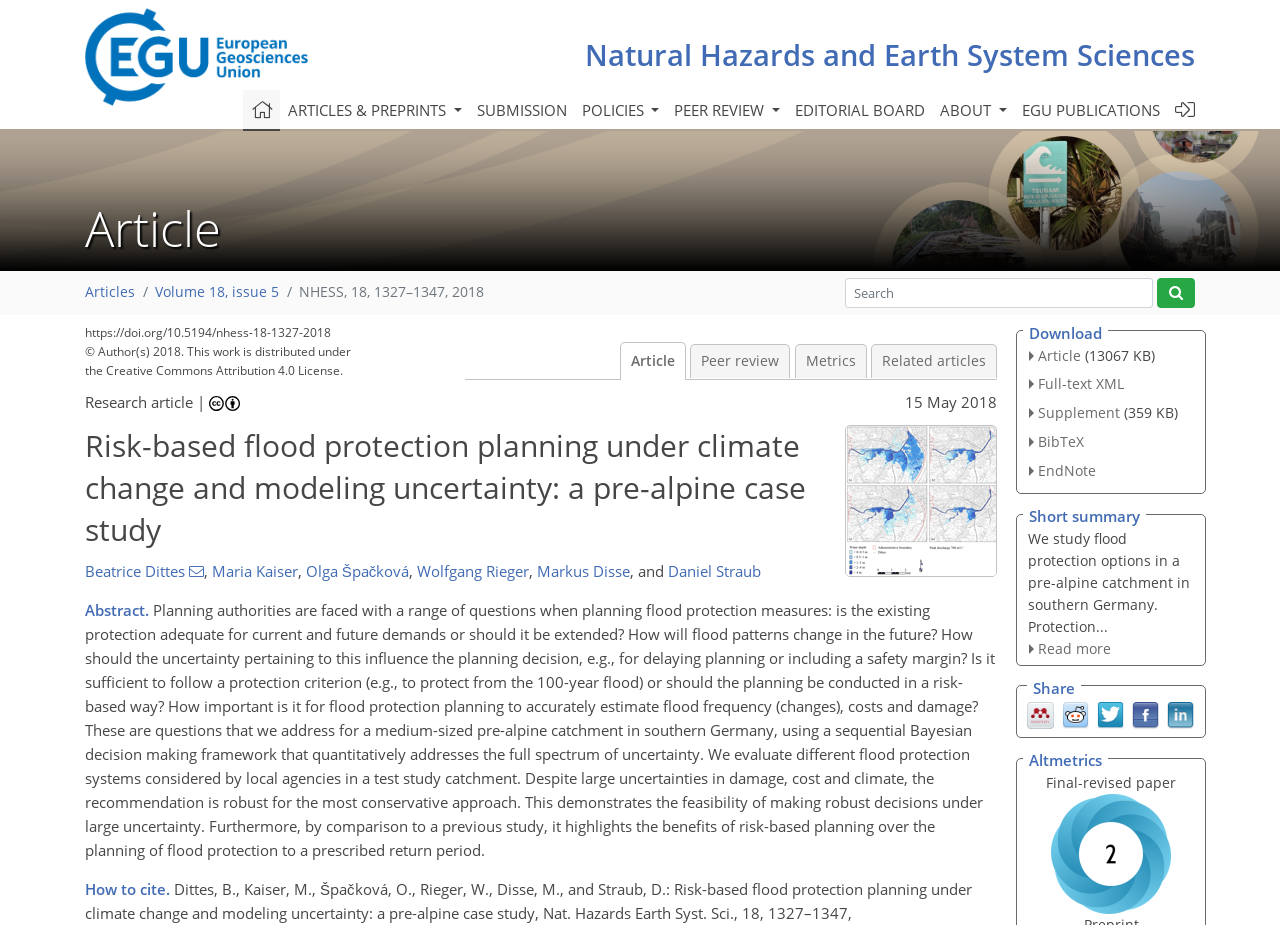What is the title of the article?
Refer to the image and provide a one-word or short phrase answer.

Risk-based flood protection planning under climate change and modeling uncertainty: a pre-alpine case study